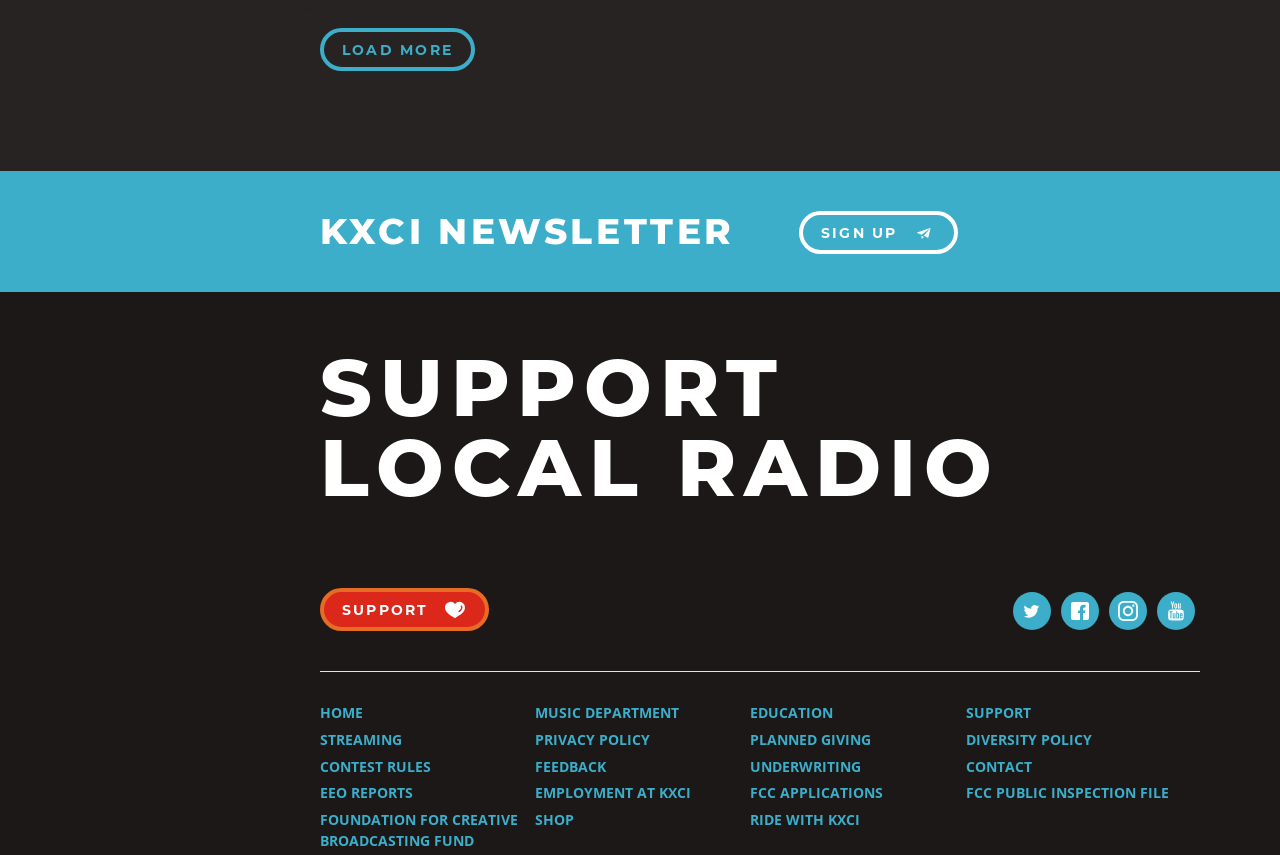Identify the bounding box coordinates for the UI element described by the following text: "Employment at KXCI". Provide the coordinates as four float numbers between 0 and 1, in the format [left, top, right, bottom].

[0.418, 0.911, 0.583, 0.943]